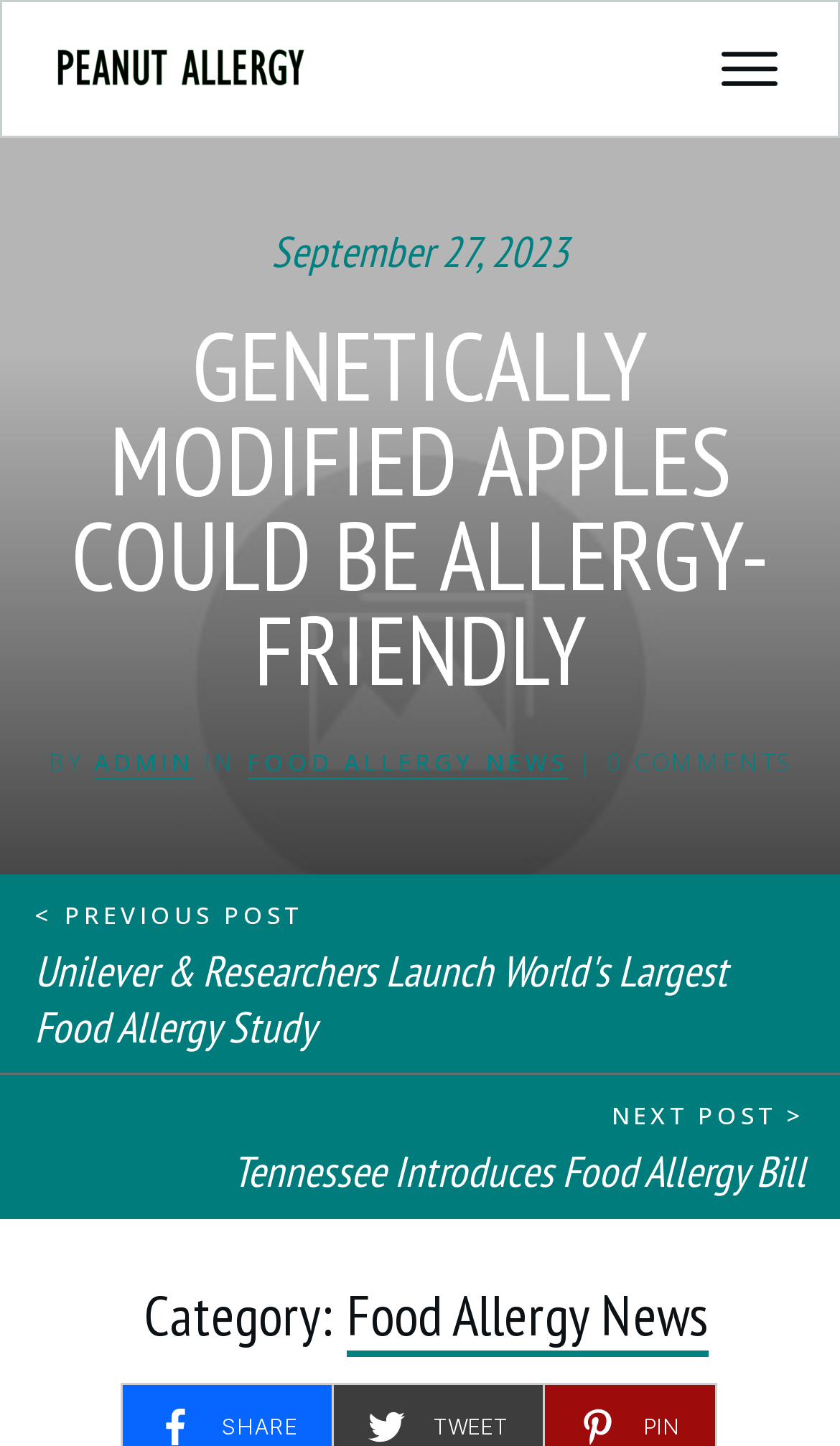Please find the bounding box coordinates for the clickable element needed to perform this instruction: "Read the 'September 27, 2023' heading".

[0.055, 0.157, 0.945, 0.217]